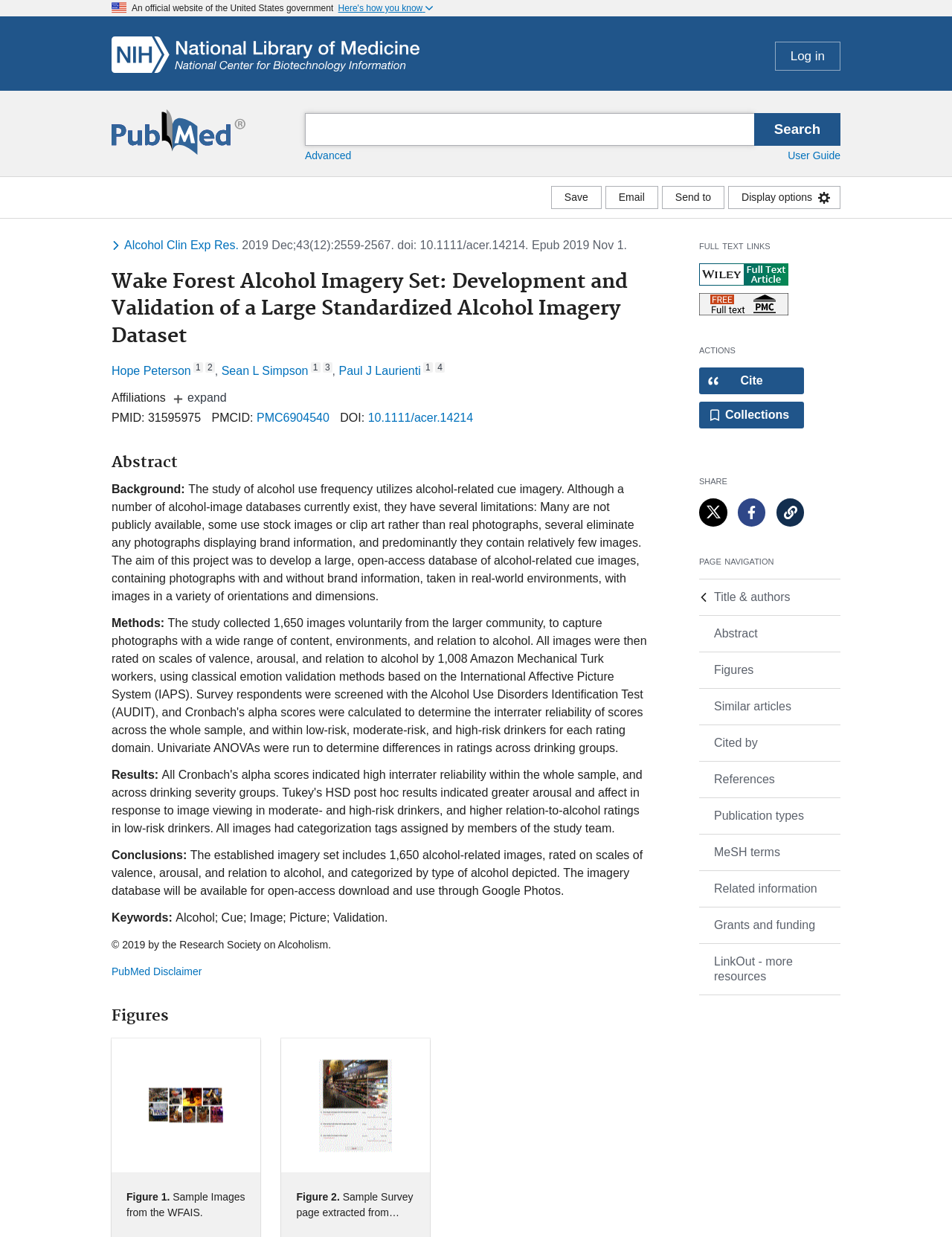Can you find and provide the title of the webpage?

Wake Forest Alcohol Imagery Set: Development and Validation of a Large Standardized Alcohol Imagery Dataset